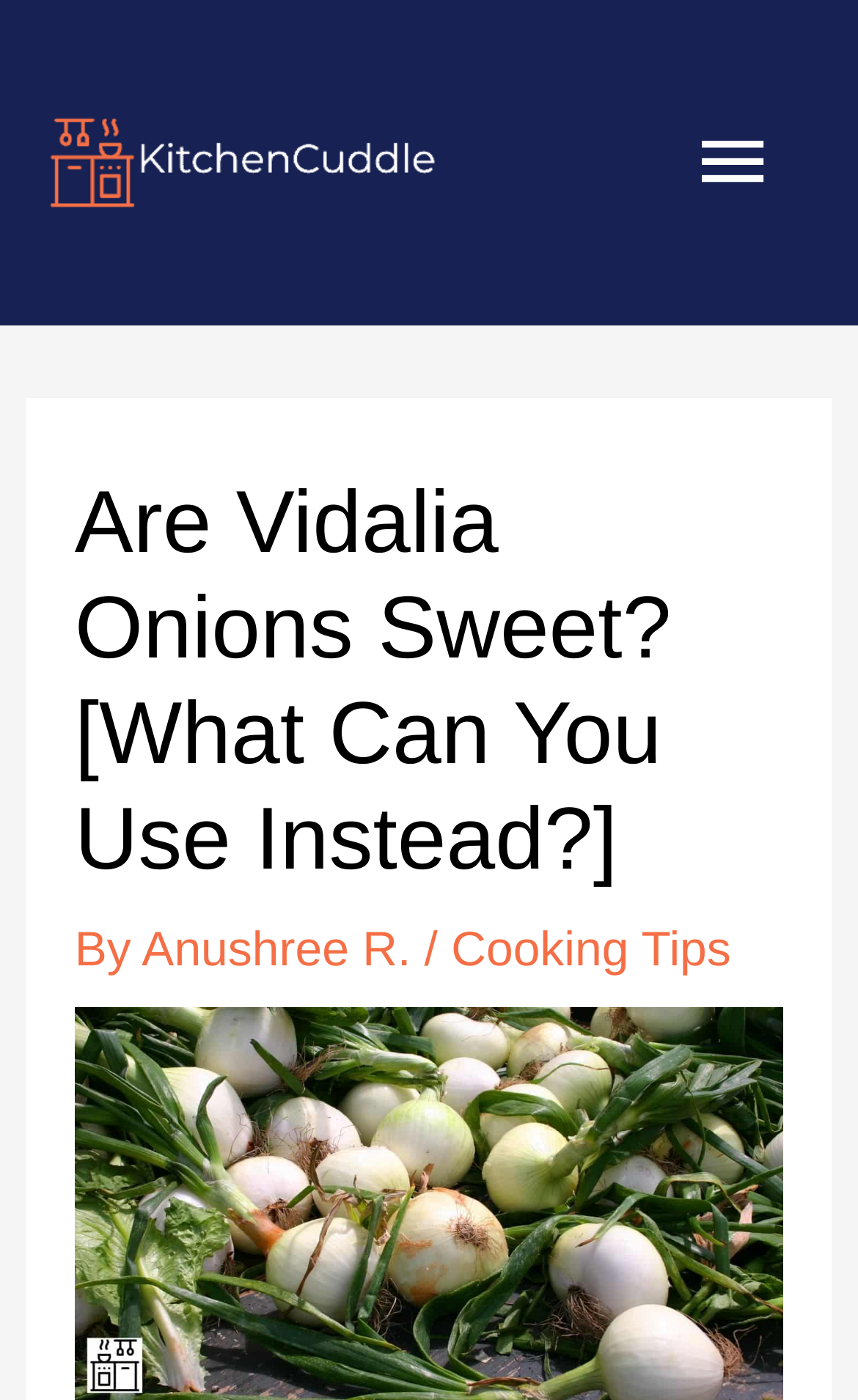Is the main menu expanded?
Please give a detailed and elaborate answer to the question.

I found a button element with the description 'Main Menu' and the property 'expanded' set to 'False', indicating that the main menu is not expanded.